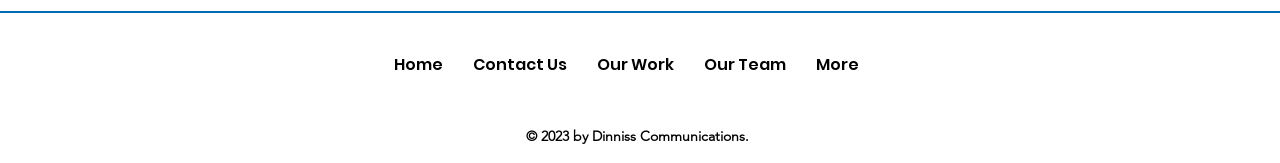What is the copyright year of the website?
Use the information from the screenshot to give a comprehensive response to the question.

The copyright year can be found at the bottom of the webpage, where it says '© 2023 by Dinniss Communications.'